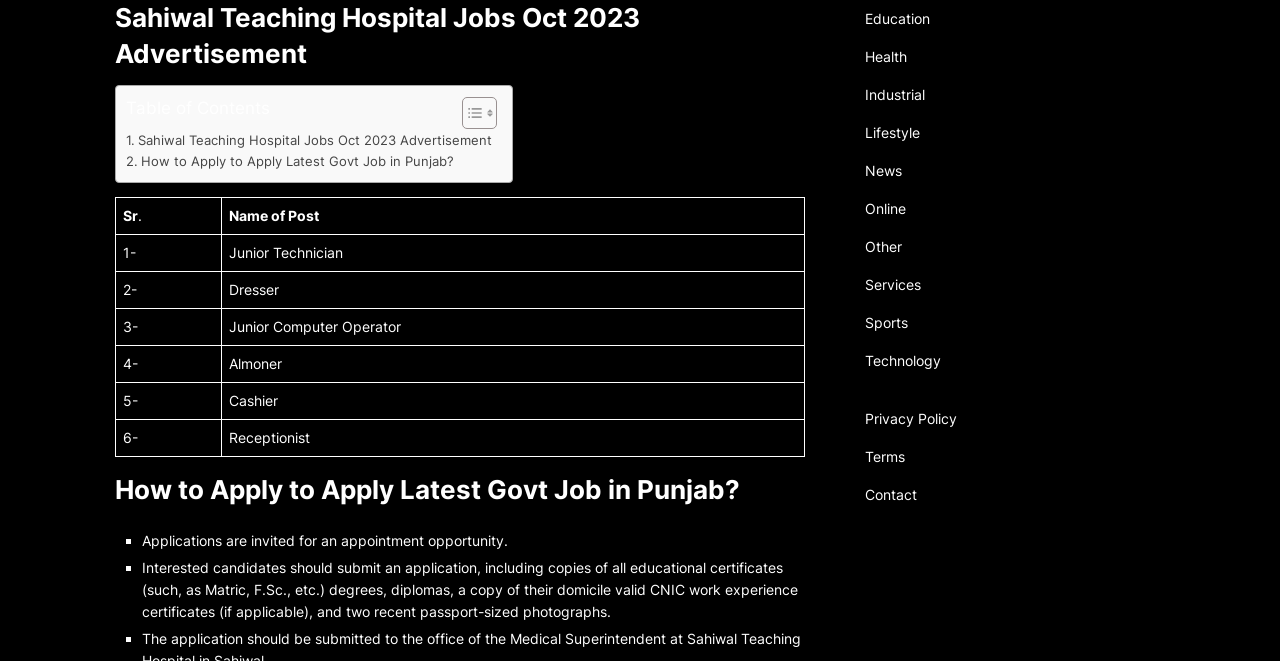How many job posts are listed?
Look at the image and provide a detailed response to the question.

I counted the number of rows in the table, each representing a job post, and found 6 rows.